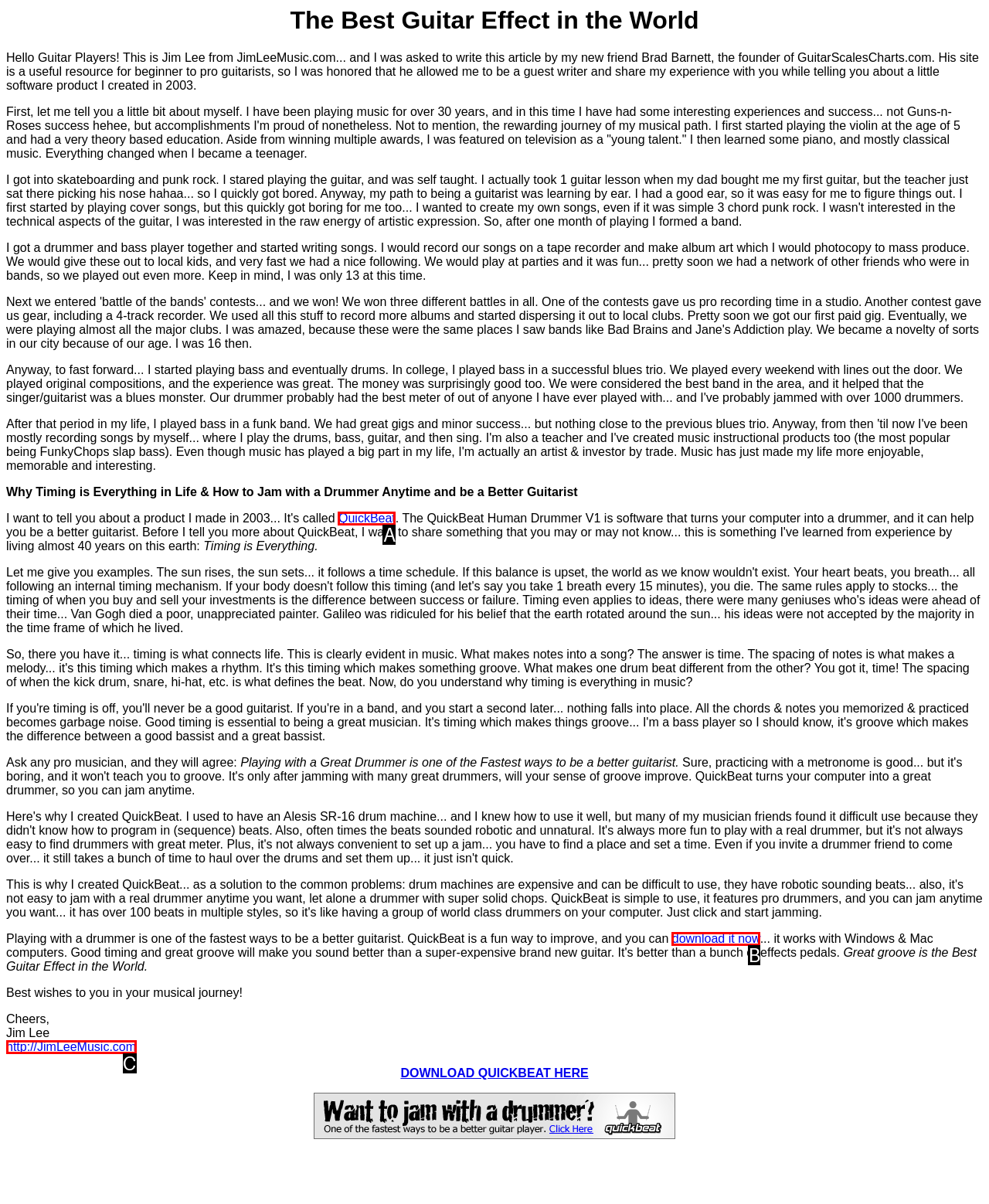Select the HTML element that matches the description: QuickBeat
Respond with the letter of the correct choice from the given options directly.

A